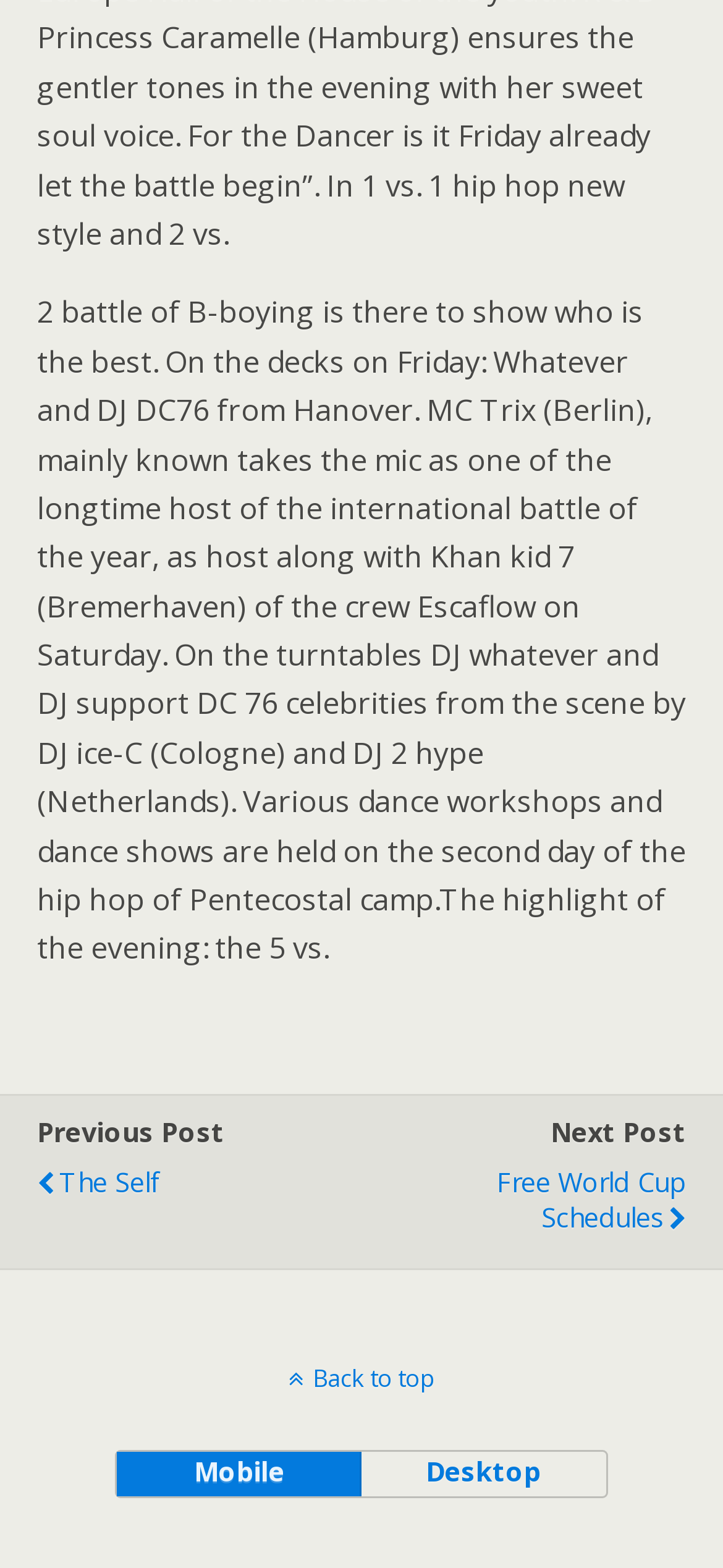What is the purpose of the link 'Free World Cup Schedules'?
Look at the image and provide a short answer using one word or a phrase.

To access World Cup schedules